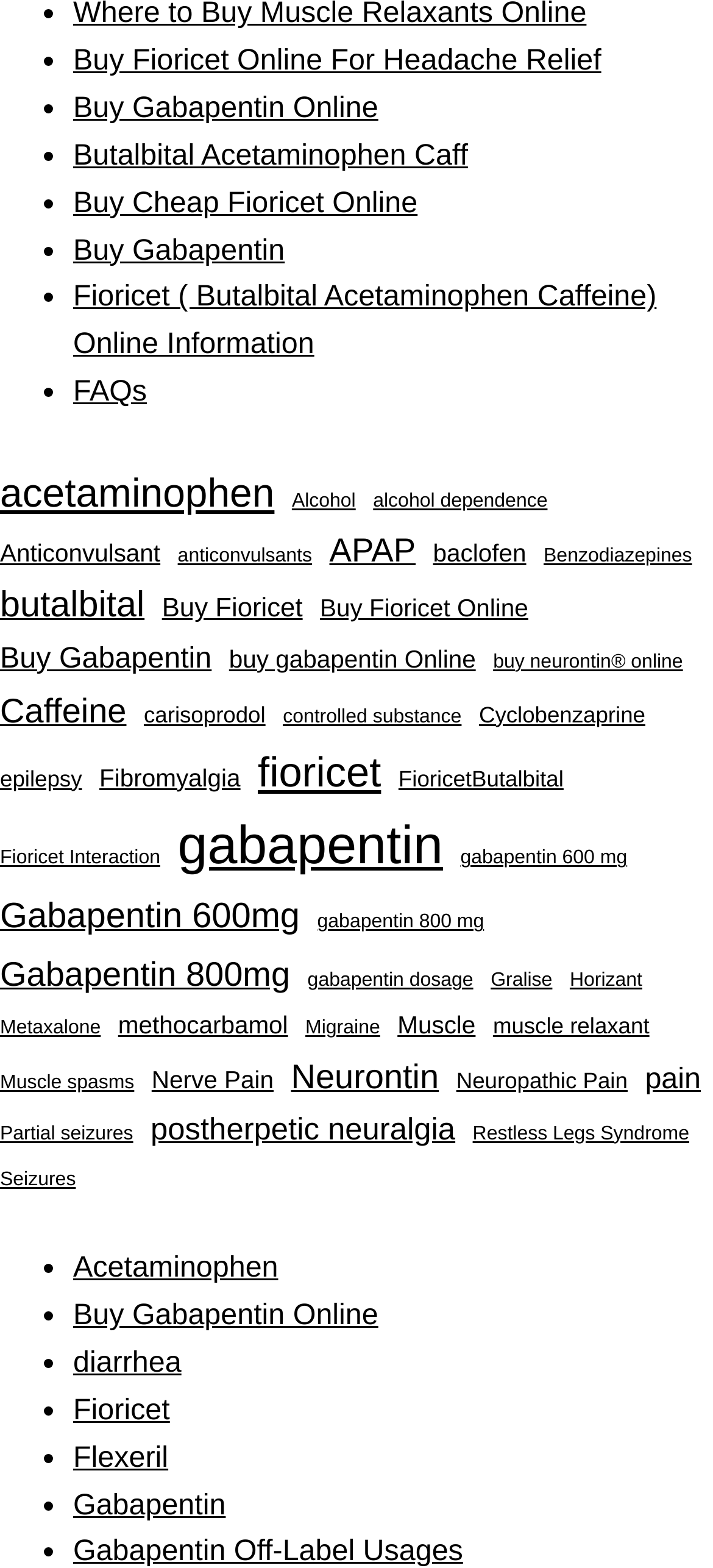Find the bounding box coordinates of the element I should click to carry out the following instruction: "Browse acetaminophen related items".

[0.0, 0.294, 0.385, 0.335]